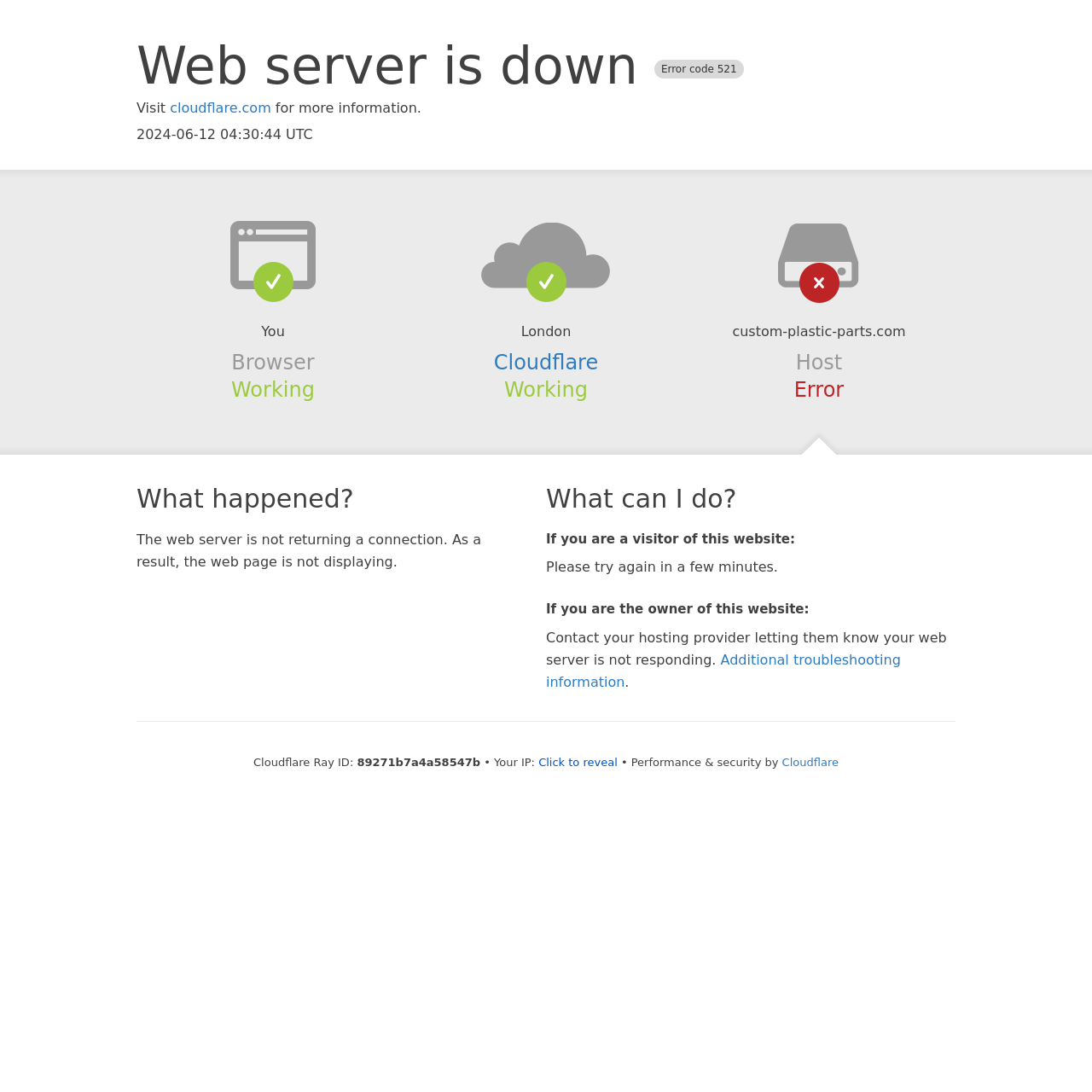Please determine the headline of the webpage and provide its content.

Web server is down Error code 521